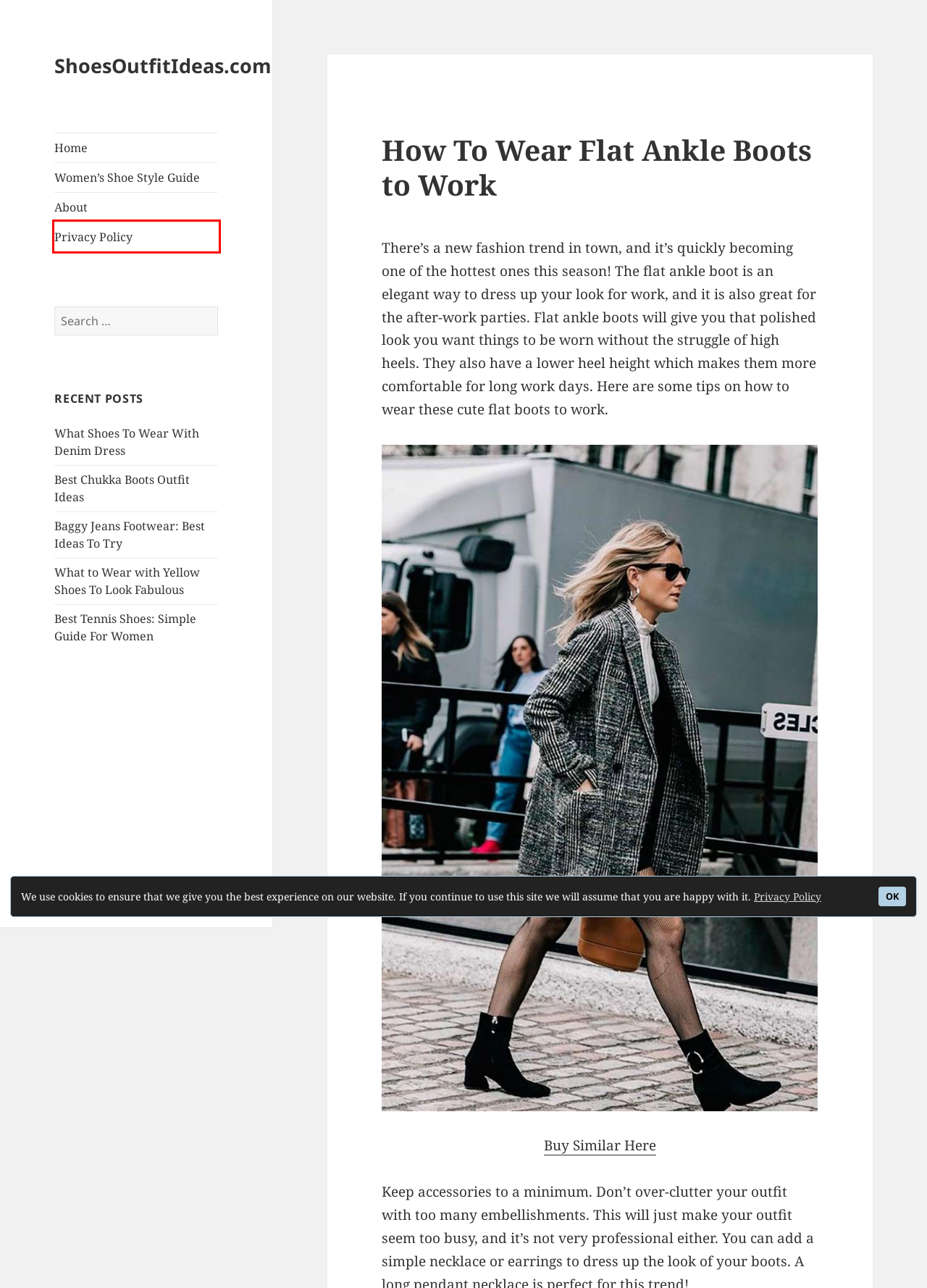Given a screenshot of a webpage with a red bounding box around an element, choose the most appropriate webpage description for the new page displayed after clicking the element within the bounding box. Here are the candidates:
A. Shoes Outfit Ideas
B. About | ShoesOutfitIdeas.com
C. Baggy Jeans Footwear: Best Ideas To Try 2023 | ShoesOutfitIdeas.com
D. Privacy Policy | ShoesOutfitIdeas.com
E. Best Tennis Shoes: Simple Guide For Women 2023 | ShoesOutfitIdeas.com
F. Women's Shoe Style Guide | ShoesOutfitIdeas.com
G. What To Wear With Yellow Shoes To Look Fabulous 2023 | ShoesOutfitIdeas.com
H. What Shoes To Wear With Denim Dress 2023 | ShoesOutfitIdeas.com

D